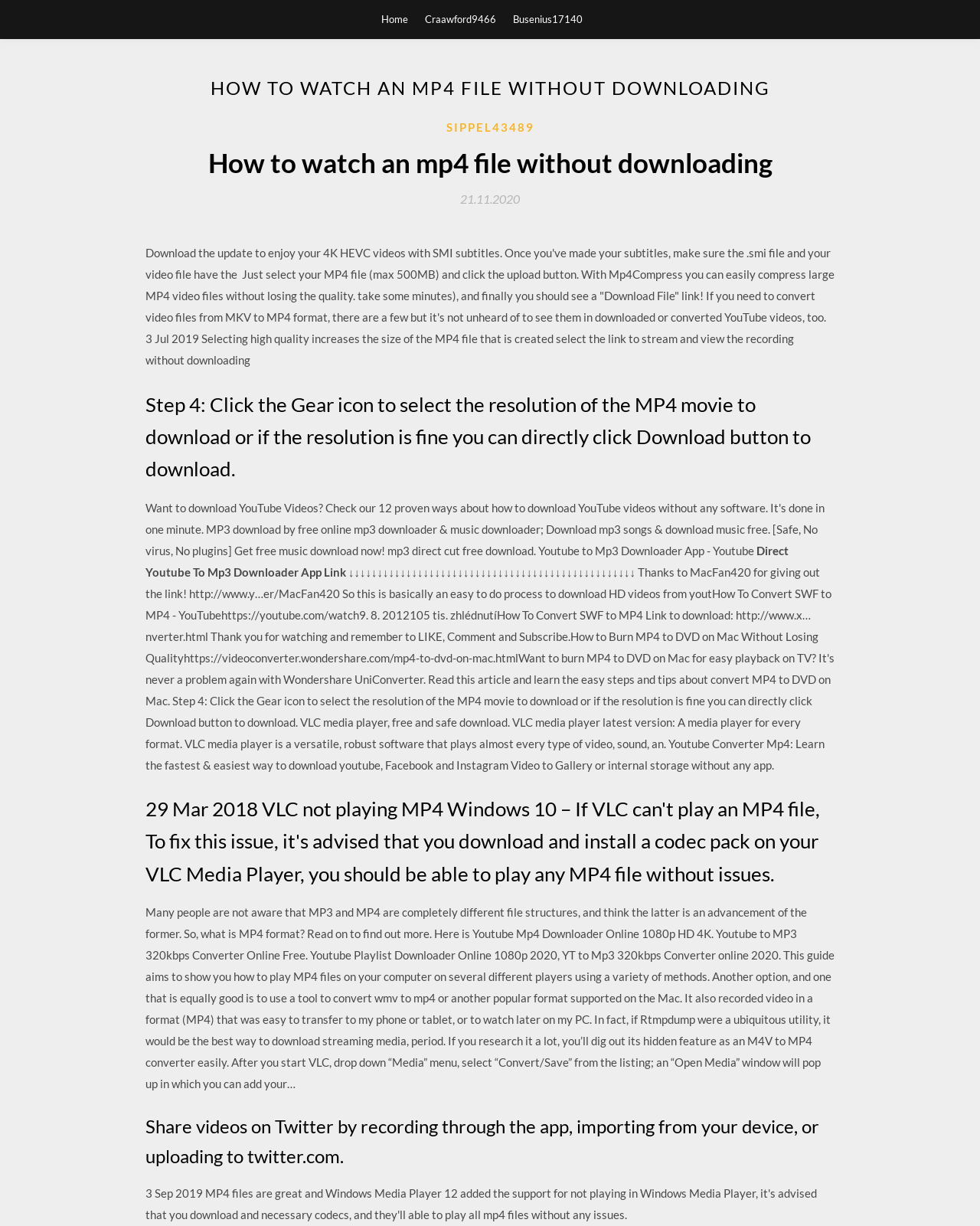Using the image as a reference, answer the following question in as much detail as possible:
What is the difference between MP3 and MP4 file structures?

The webpage explains that many people are not aware that MP3 and MP4 are completely different file structures, and that MP4 is not an advancement of MP3, but rather a distinct format.